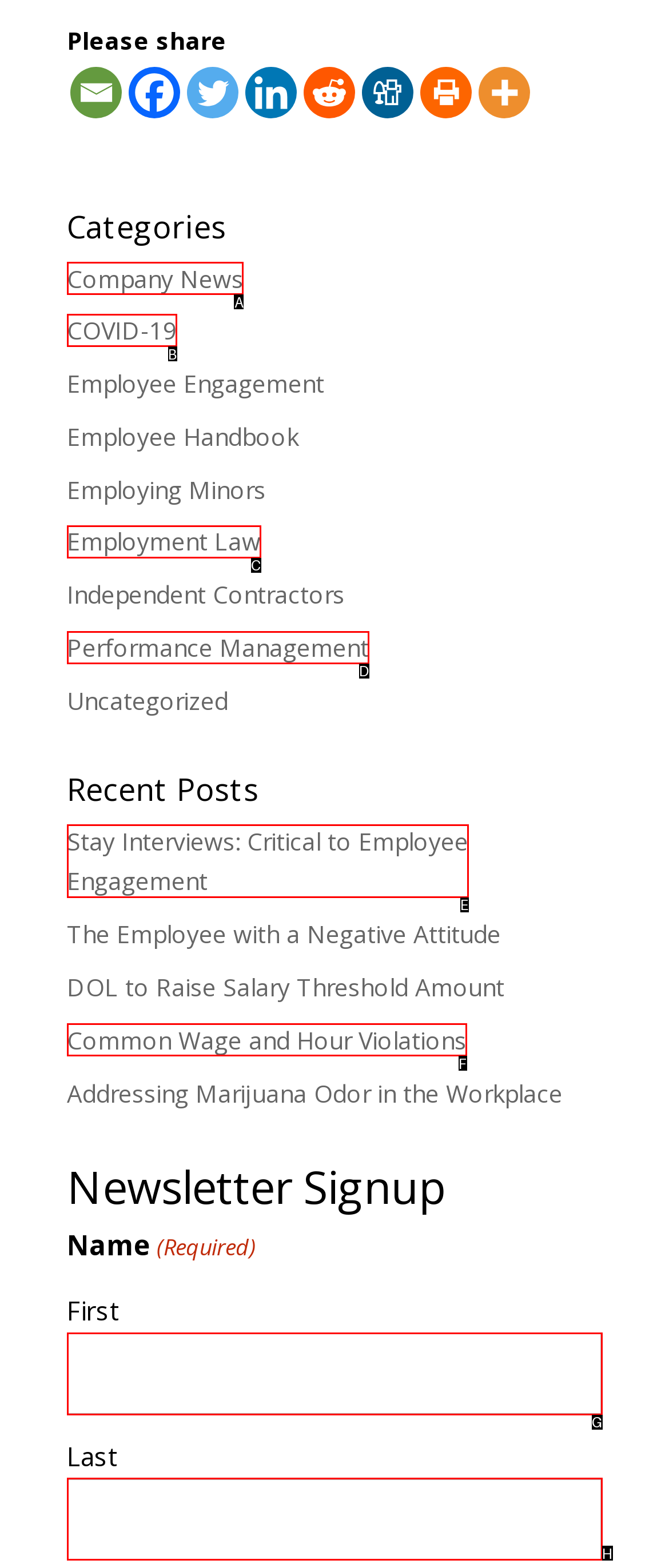Choose the HTML element that should be clicked to achieve this task: View Company News
Respond with the letter of the correct choice.

A